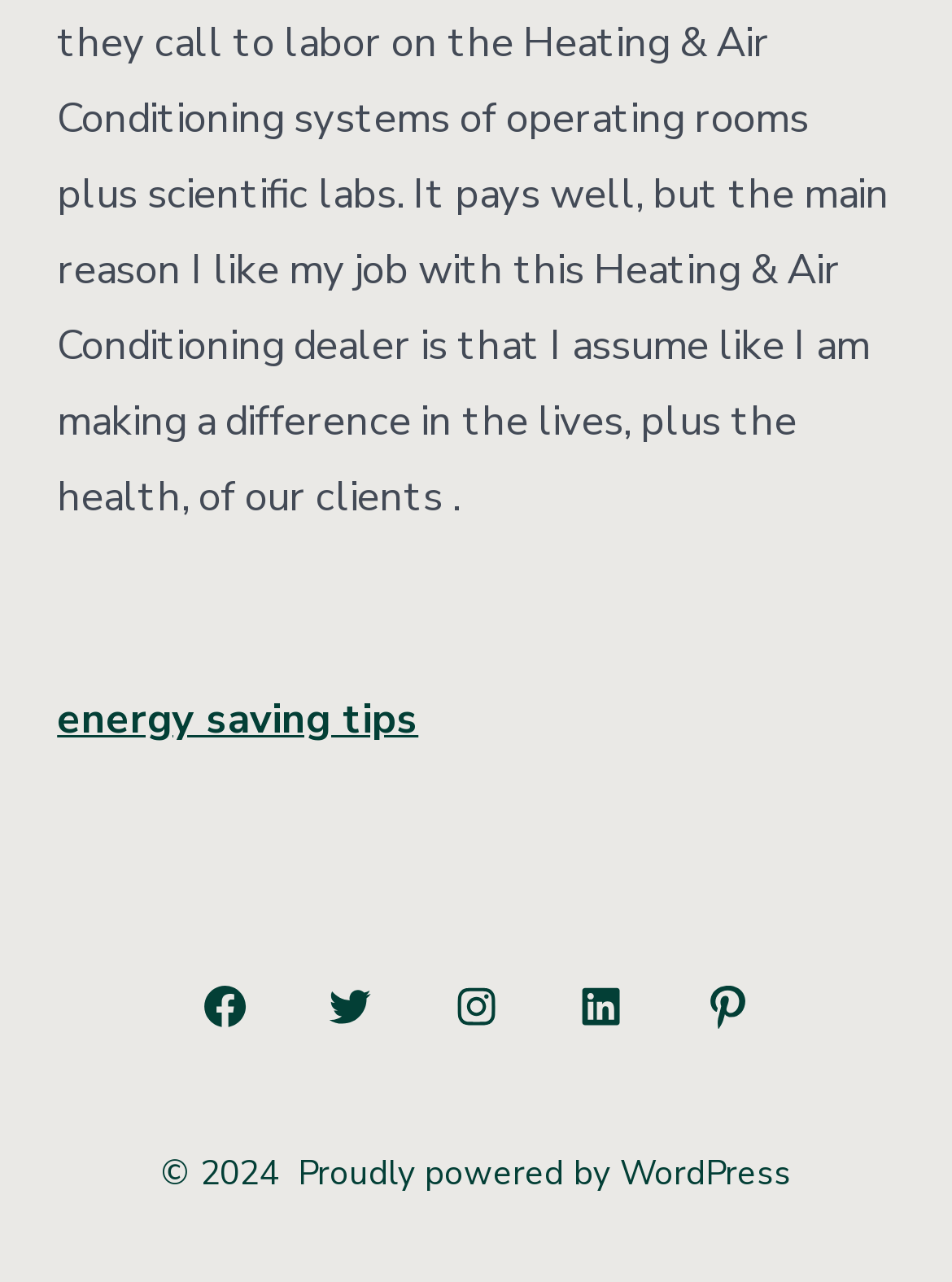How many social media links are present?
Answer the question using a single word or phrase, according to the image.

5